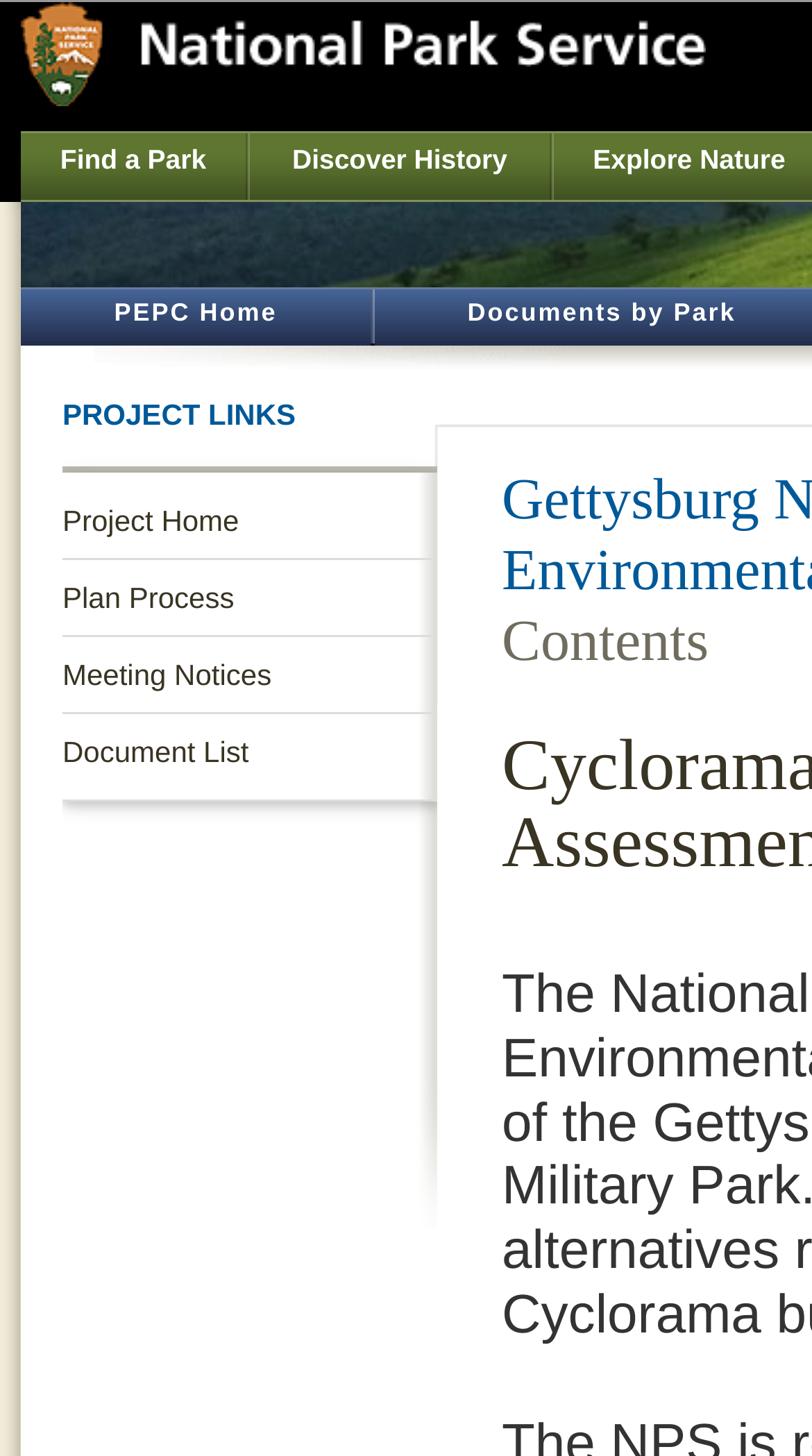Locate and provide the bounding box coordinates for the HTML element that matches this description: "Topics Map".

None